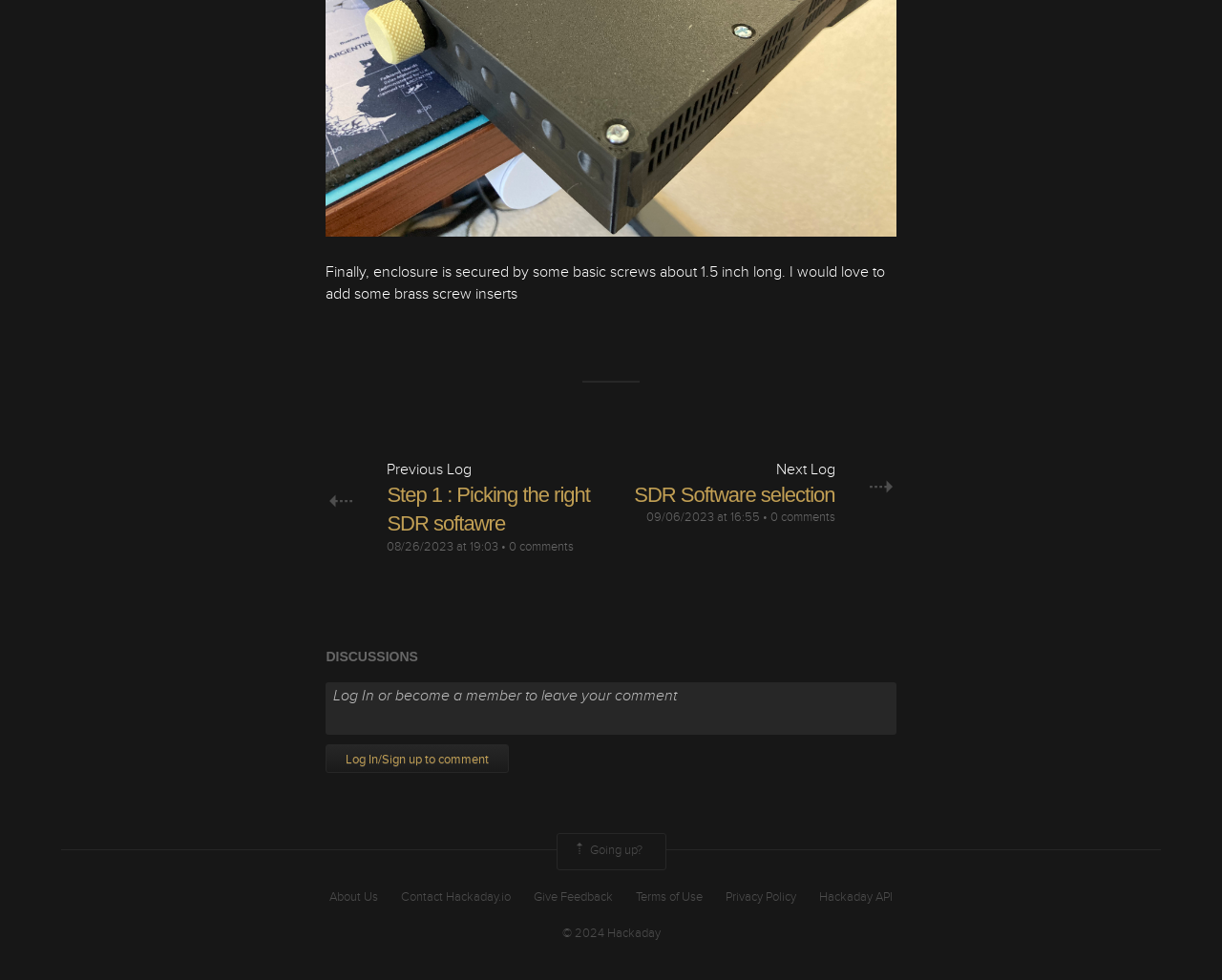What is the topic of the first step?
Refer to the image and give a detailed answer to the query.

I determined the answer by looking at the heading element with the text 'Step 1 : Picking the right SDR softawre' and its corresponding link element.